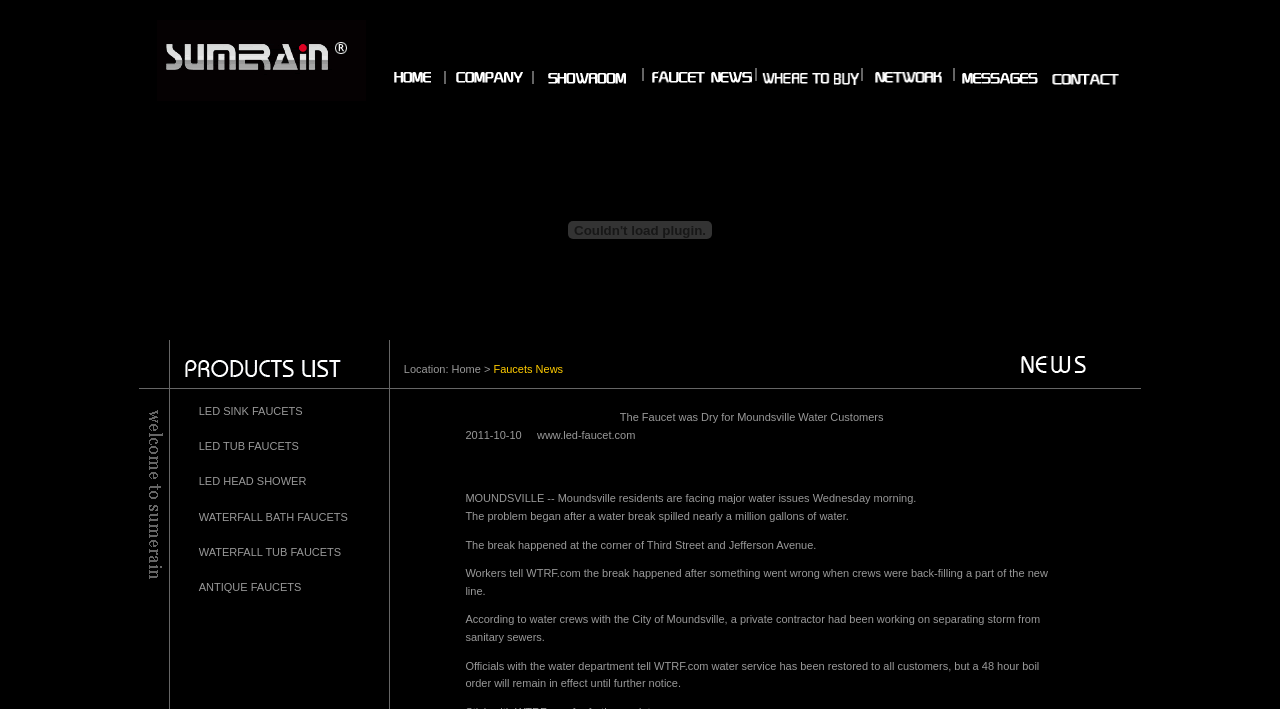Find the bounding box coordinates of the clickable region needed to perform the following instruction: "Click the link of Home". The coordinates should be provided as four float numbers between 0 and 1, i.e., [left, top, right, bottom].

[0.353, 0.512, 0.376, 0.529]